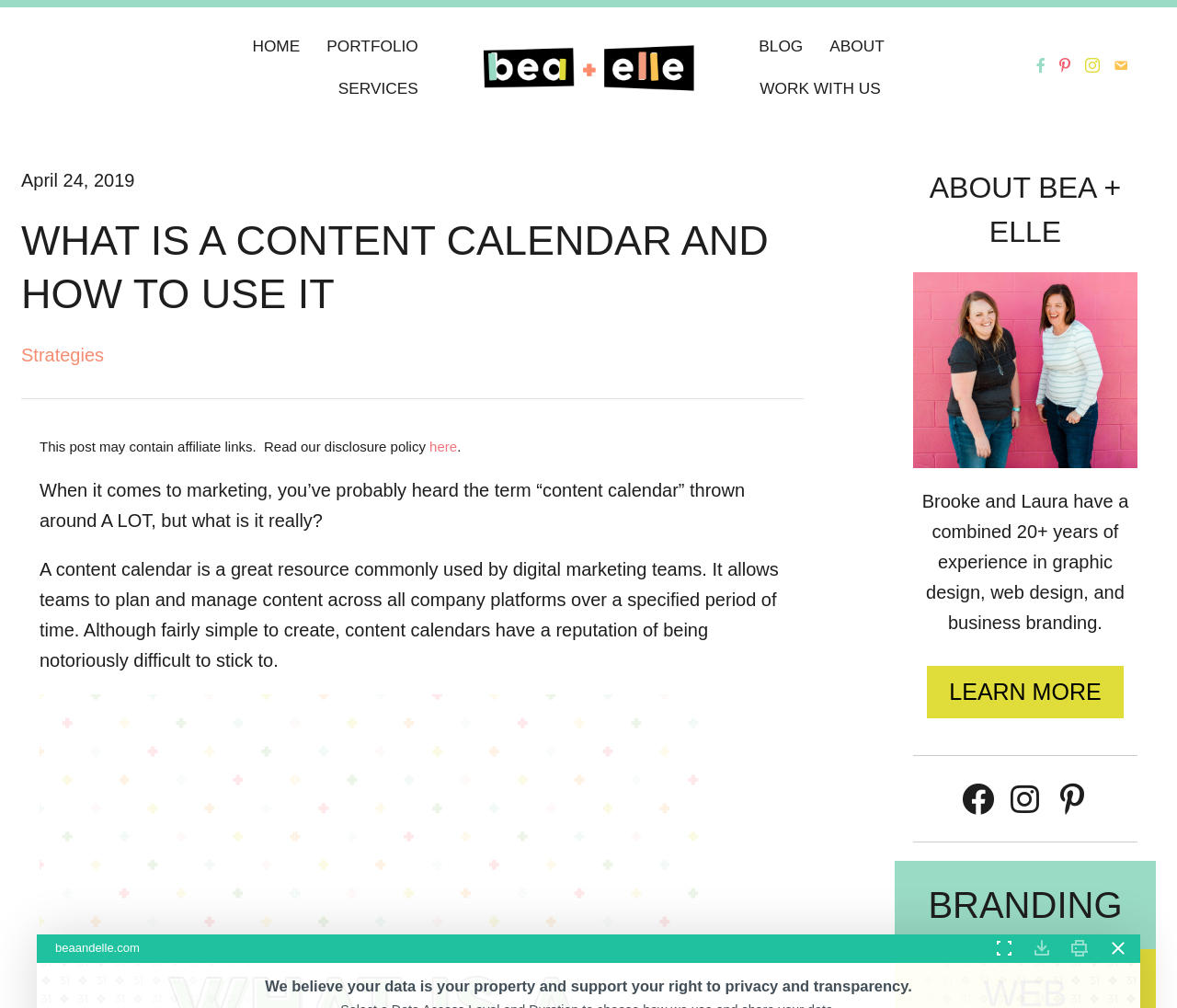Find the bounding box coordinates of the element to click in order to complete this instruction: "Learn more about Bea + Elle". The bounding box coordinates must be four float numbers between 0 and 1, denoted as [left, top, right, bottom].

[0.788, 0.66, 0.954, 0.712]